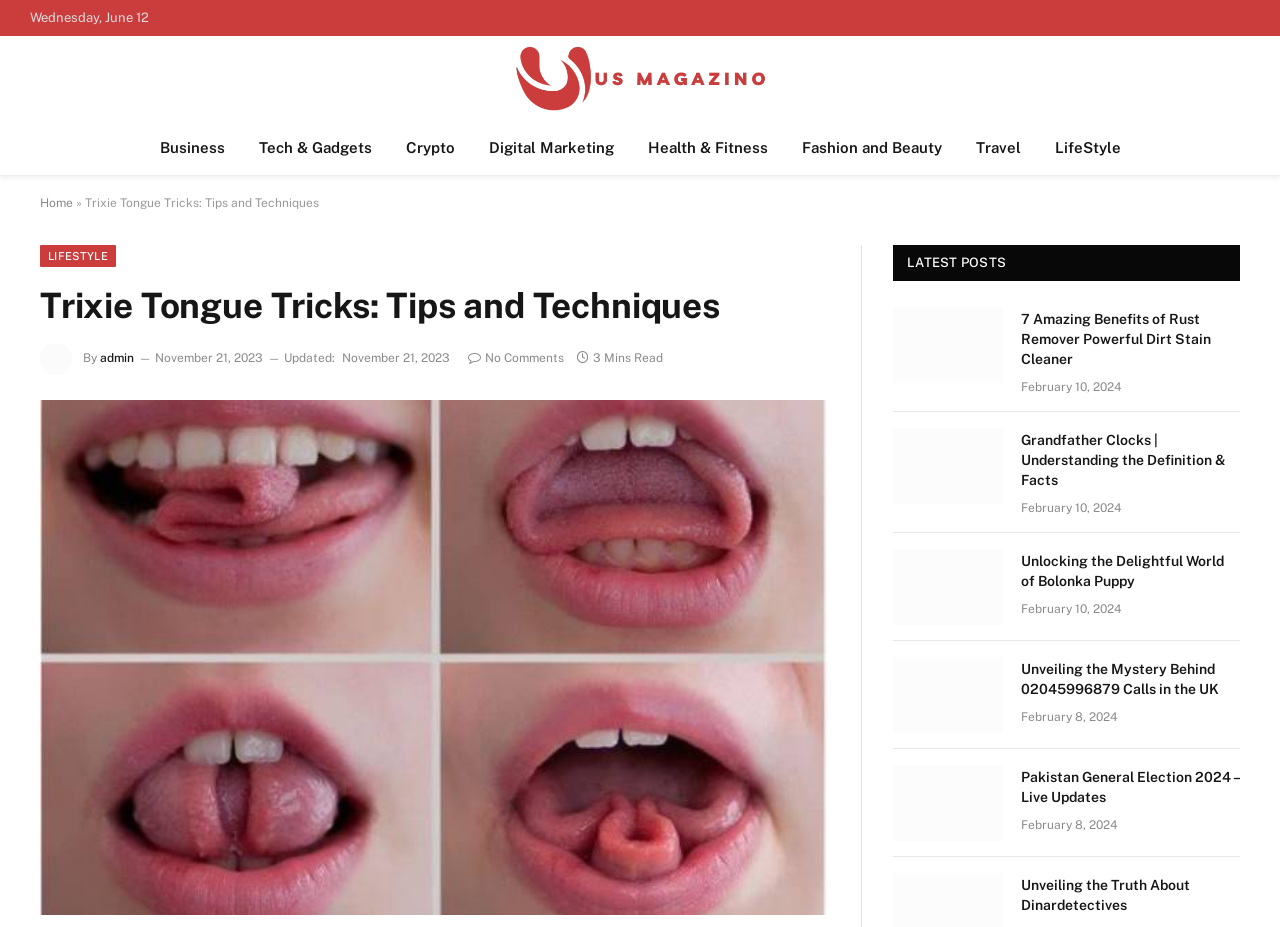Identify the bounding box coordinates for the region to click in order to carry out this instruction: "Click on the 'Home' link". Provide the coordinates using four float numbers between 0 and 1, formatted as [left, top, right, bottom].

[0.031, 0.211, 0.057, 0.227]